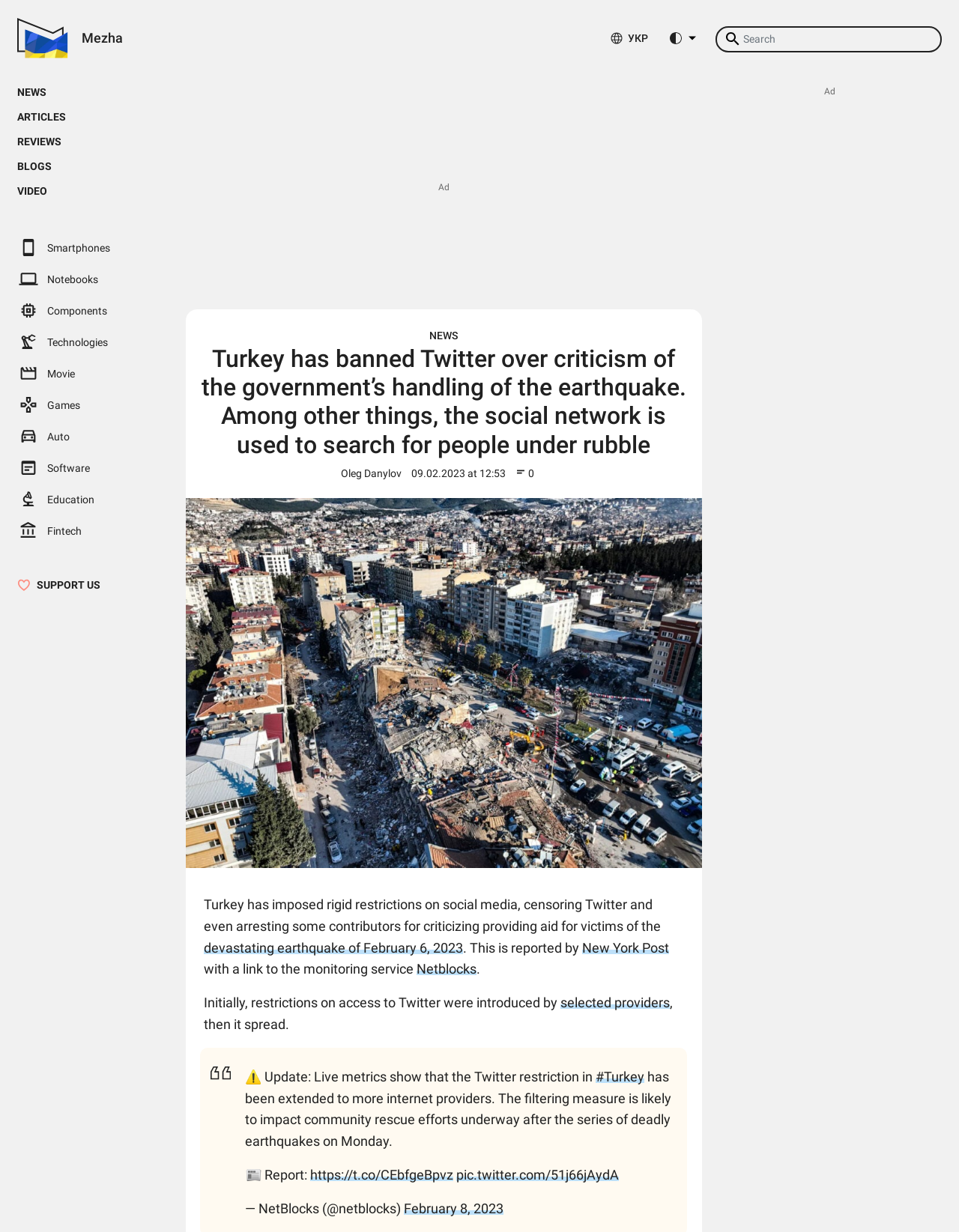Identify the bounding box coordinates of the region I need to click to complete this instruction: "Change color theme".

[0.691, 0.019, 0.73, 0.041]